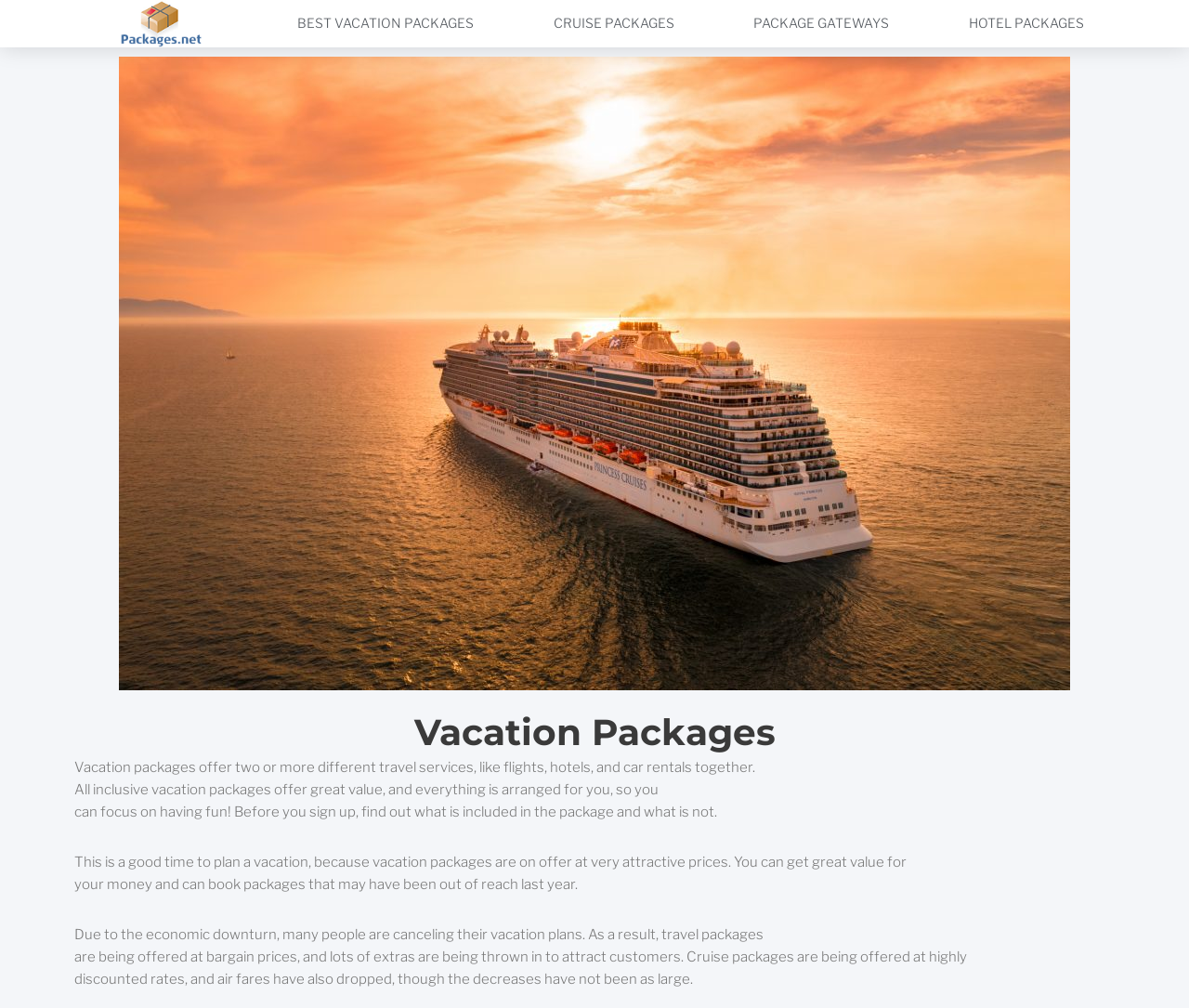What type of packages are being offered at highly discounted rates?
Look at the screenshot and give a one-word or phrase answer.

Cruise packages